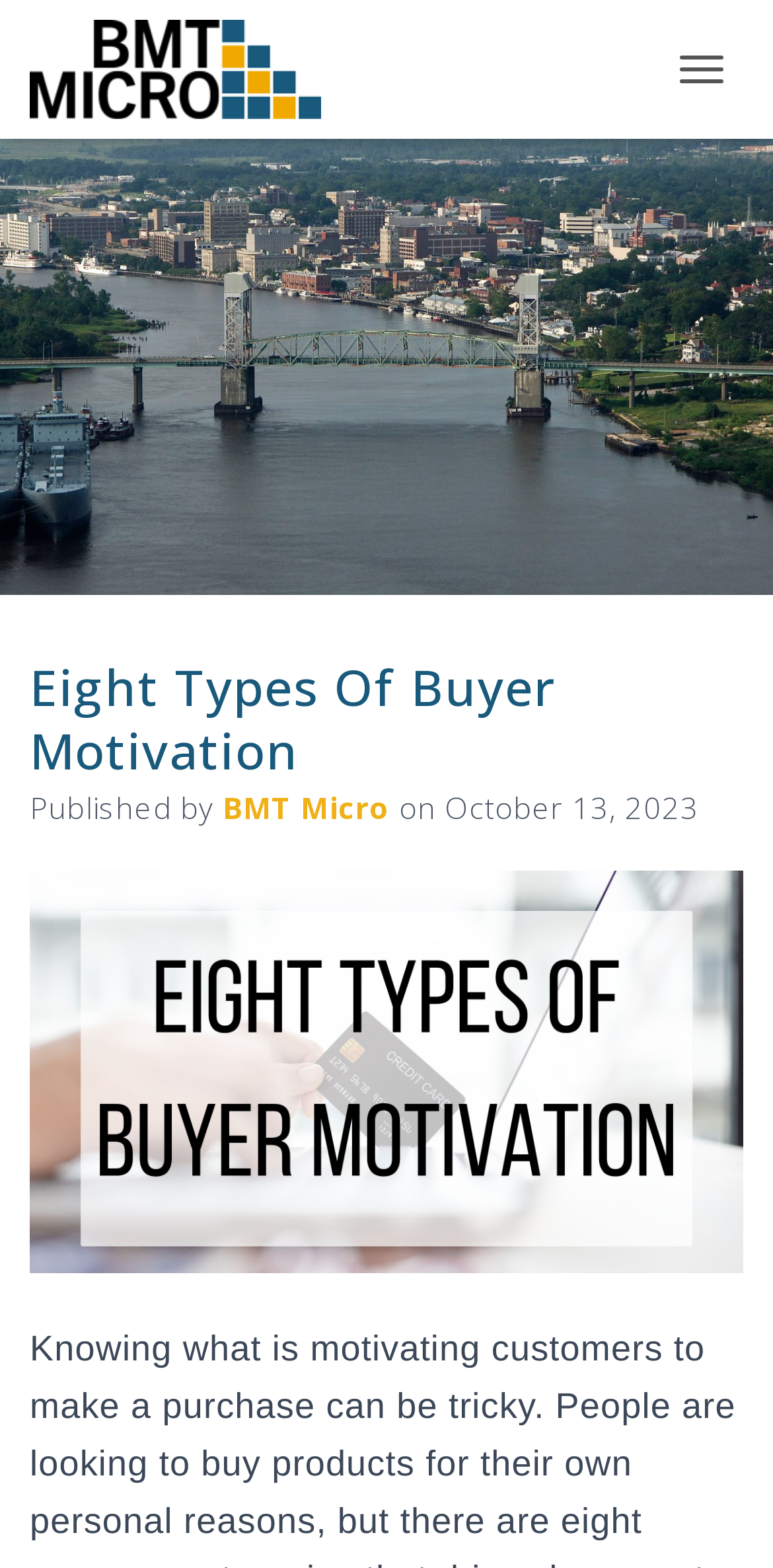Describe all significant elements and features of the webpage.

The webpage is about "Eight Types Of Buyer Motivation" and appears to be a blog post. At the top left, there is a link to "BMT Micro Blog" accompanied by an image with the same name. On the top right, a button labeled "TOGGLE NAVIGATION" is present. 

Below the top section, a prominent heading "Eight Types Of Buyer Motivation" is displayed, taking up most of the width. Underneath the heading, there is a section with the text "Published by" followed by a link to "BMT Micro" and the date "October 13, 2023".